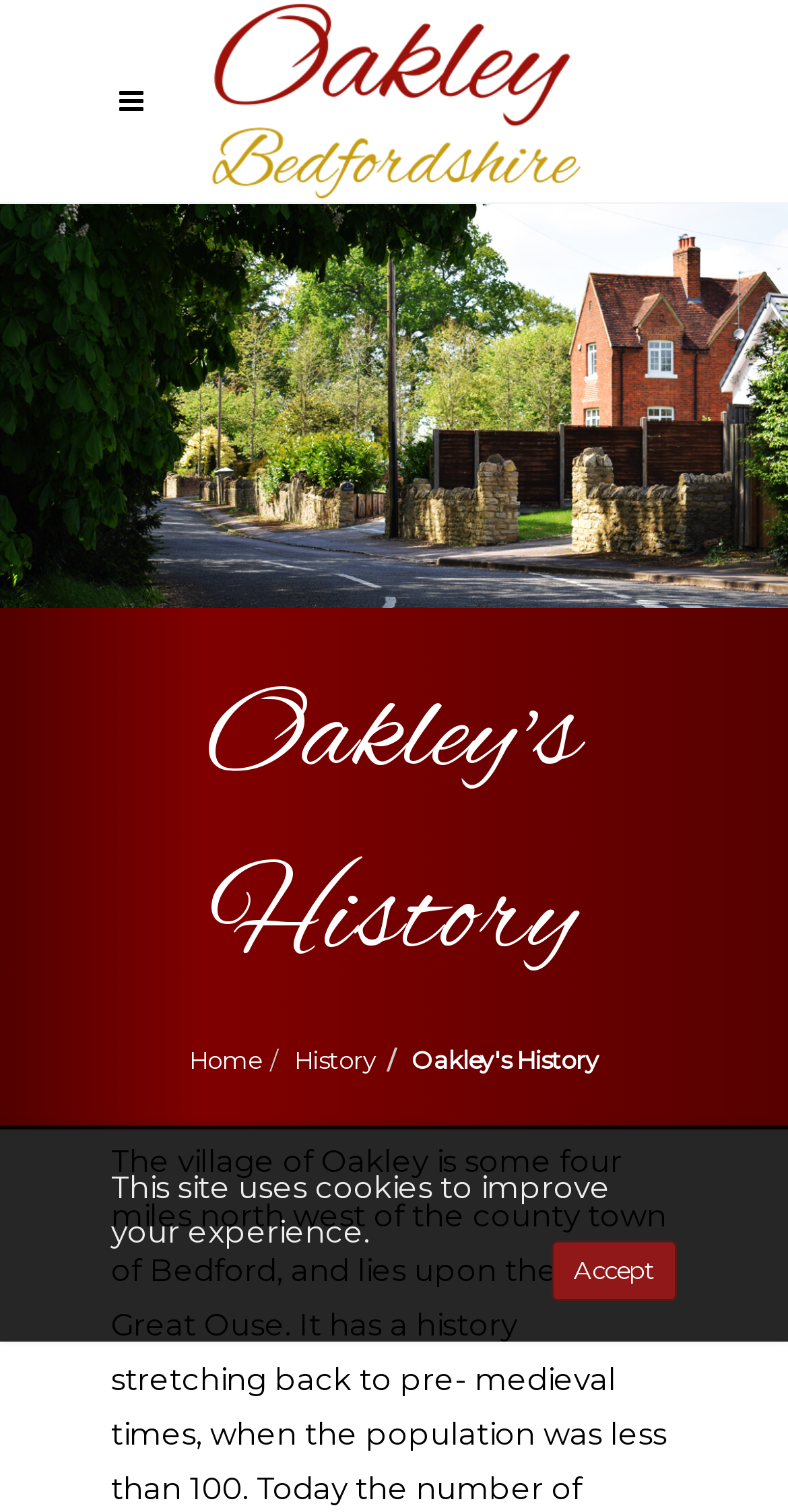Summarize the webpage comprehensively, mentioning all visible components.

The webpage is about Oakley's history, with a prominent image of Oakley Village at the top, taking up about half of the screen's width. Below the image, there is a heading that reads "Oakley's History" in a large font, spanning across most of the screen's width. 

To the top-right of the image, there is a small, non-descriptive text element containing a single whitespace character. 

The webpage has a navigation menu with two links, "Home" and "History", placed side by side, below the heading. The "Home" link is to the left of the "History" link.

At the bottom of the page, there is a notice about the site using cookies to improve the user's experience. This notice is accompanied by an "Accept" button to the right of the text.